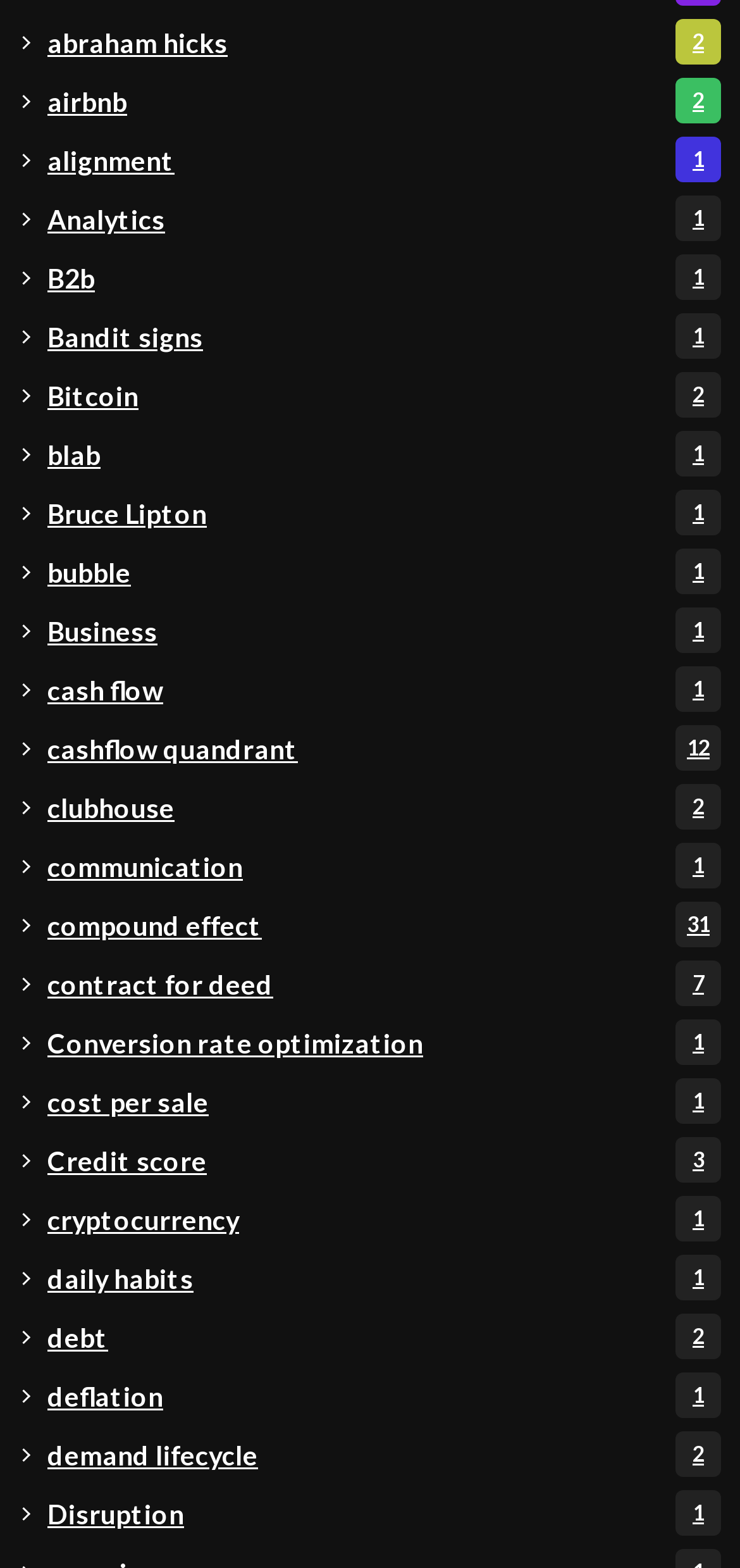Find the bounding box coordinates of the area that needs to be clicked in order to achieve the following instruction: "read about Bitcoin". The coordinates should be specified as four float numbers between 0 and 1, i.e., [left, top, right, bottom].

[0.064, 0.238, 0.974, 0.267]